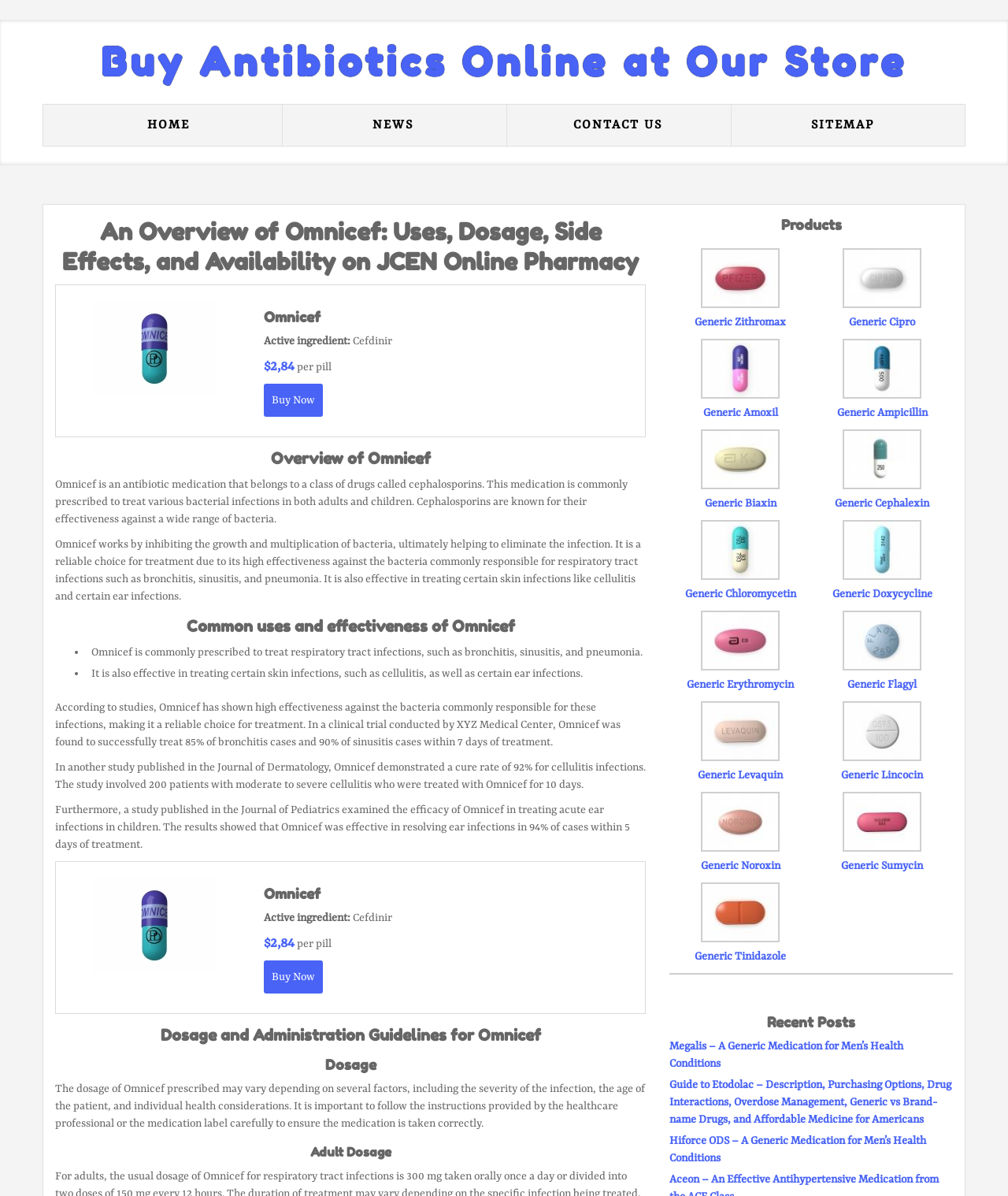Extract the bounding box for the UI element that matches this description: "Home".

[0.055, 0.088, 0.28, 0.122]